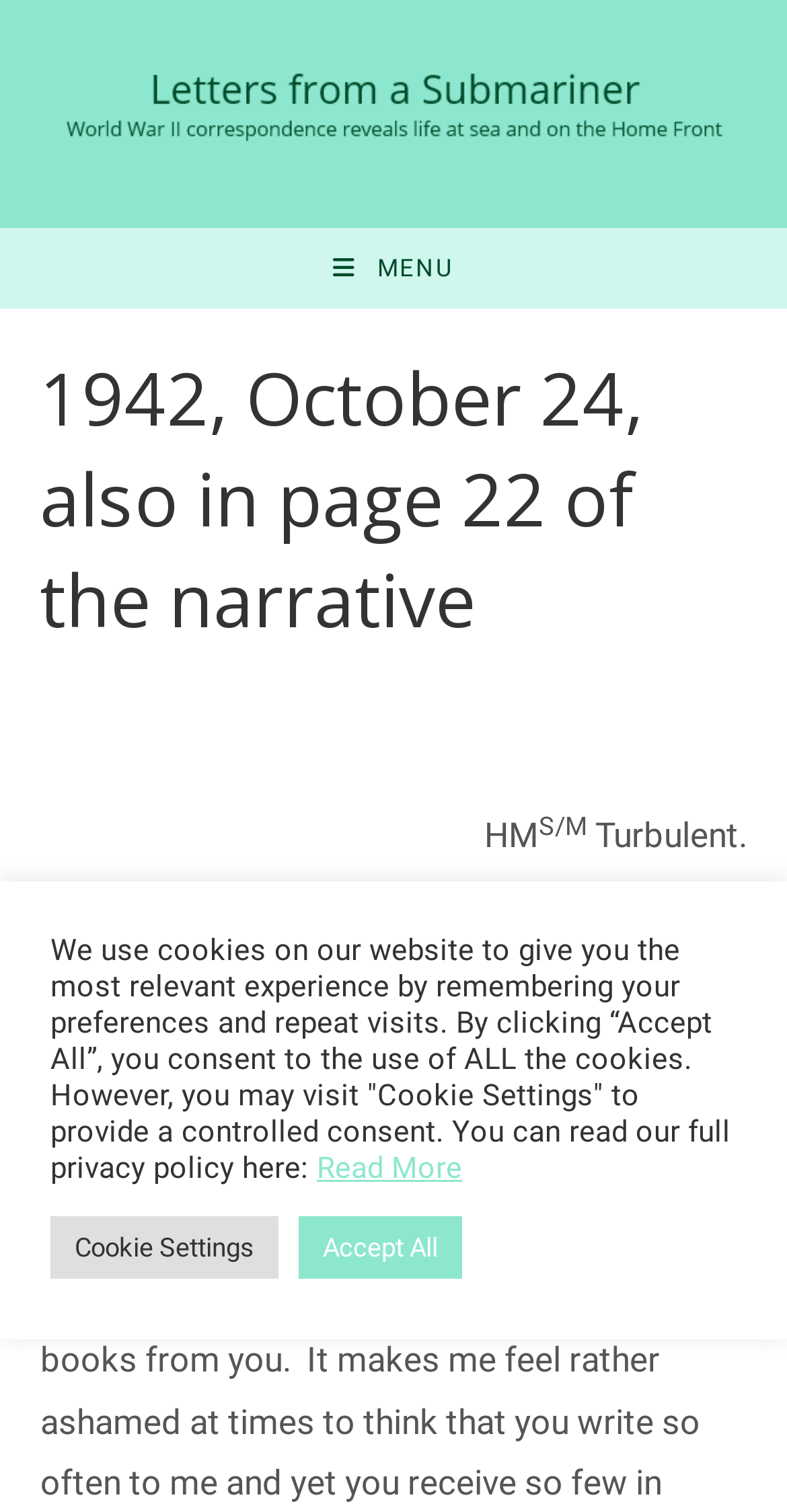Using the description "Cookie Settings", predict the bounding box of the relevant HTML element.

[0.064, 0.804, 0.354, 0.846]